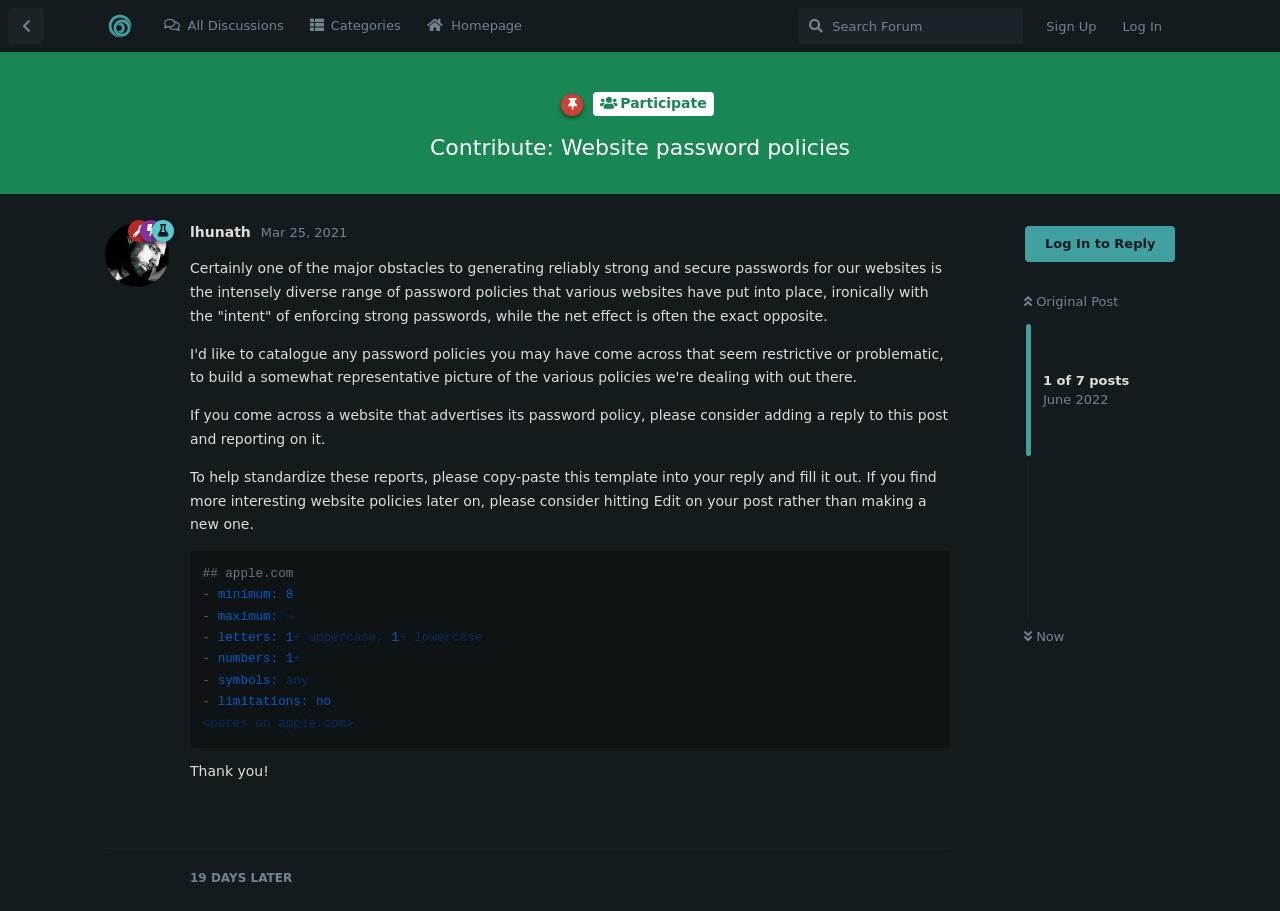What is the purpose of this webpage?
Based on the image, give a concise answer in the form of a single word or short phrase.

Reporting website password policies